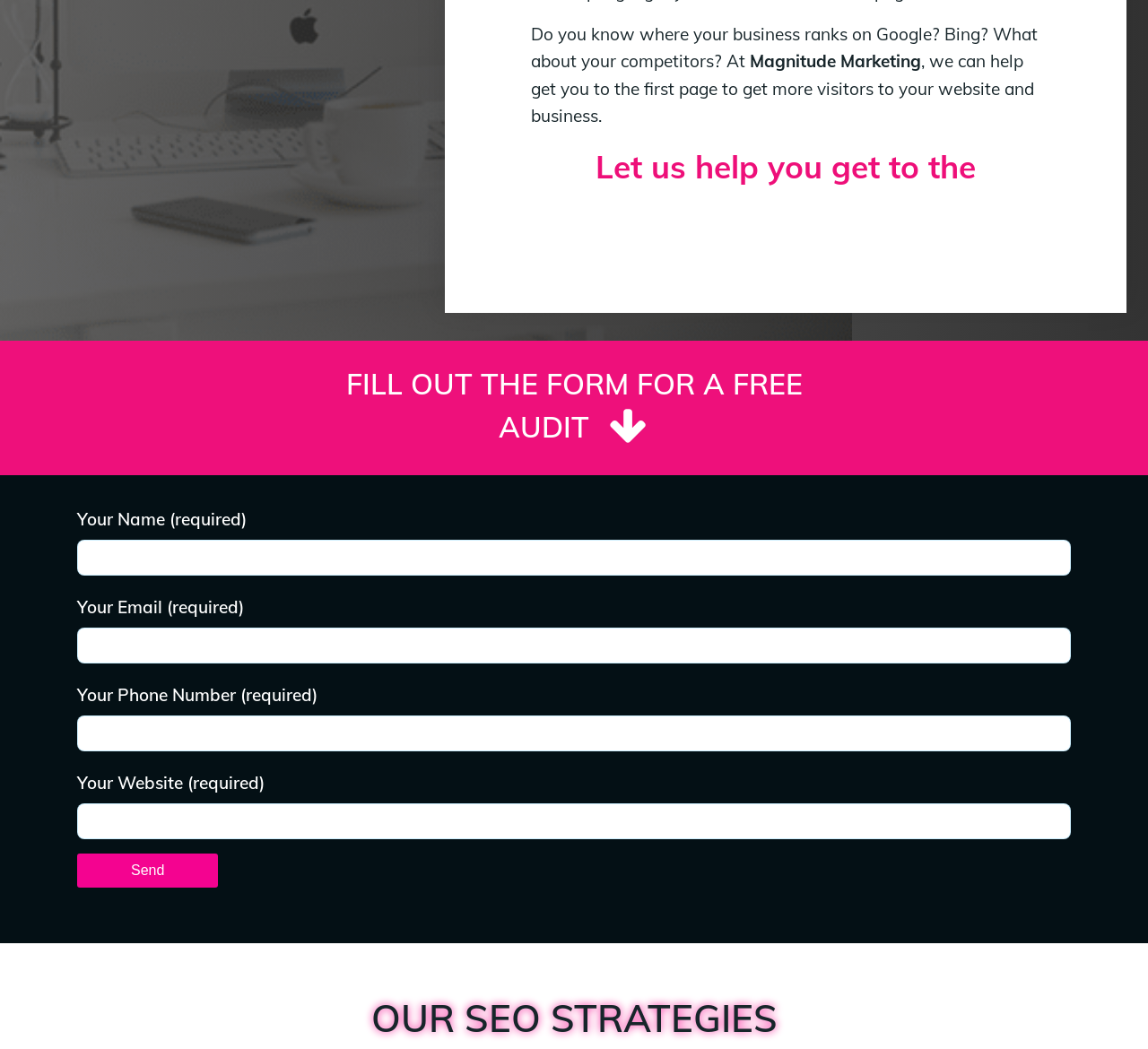Predict the bounding box of the UI element based on this description: "value="Send"".

[0.067, 0.814, 0.19, 0.846]